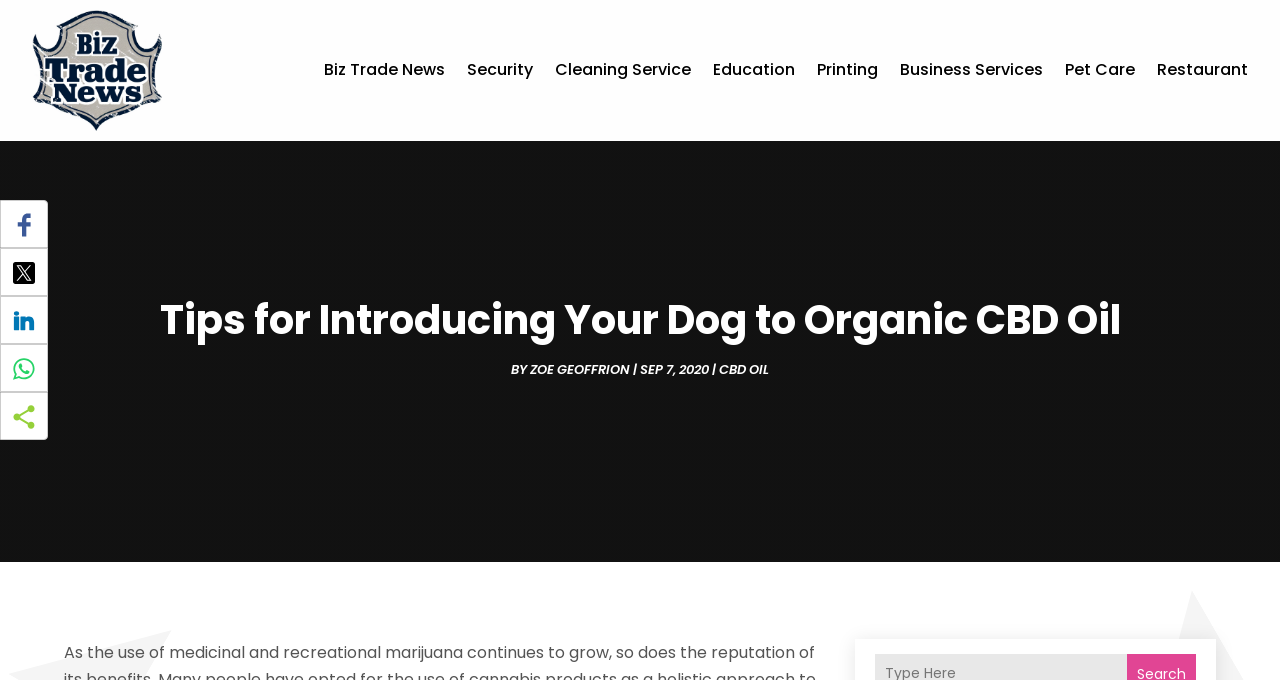Identify the bounding box coordinates of the area you need to click to perform the following instruction: "Learn more about CBD OIL".

[0.562, 0.53, 0.601, 0.558]